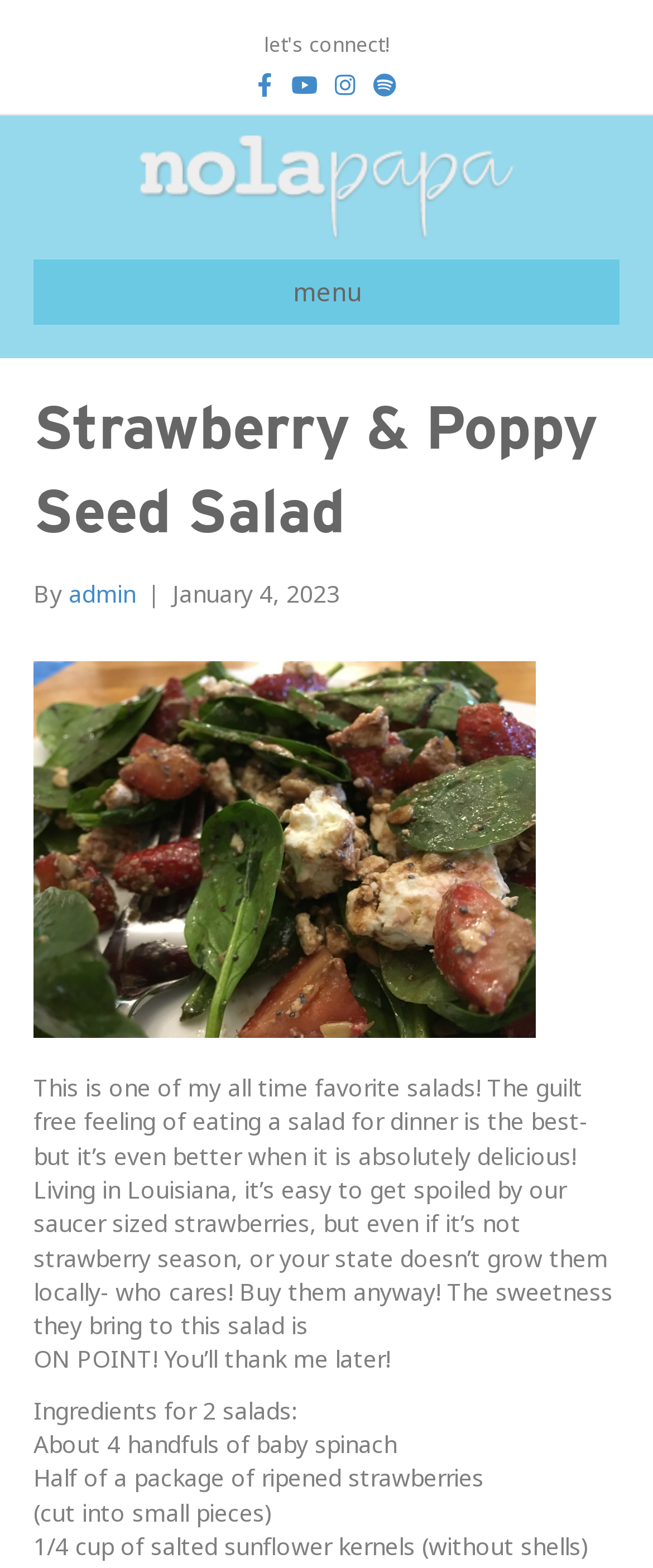Describe all the visual and textual components of the webpage comprehensively.

This webpage is about a recipe for a Strawberry & Poppy Seed Salad. At the top, there are four social media links: Facebook, Youtube, Instagram, and Spotify, aligned horizontally. Next to these links, there is a link to the website's homepage, "NolaPapa", accompanied by an image of the same name.

Below these links, there is a navigation menu, "Header Menu", which contains a button labeled "menu". When expanded, the menu displays a header section with the title "Strawberry & Poppy Seed Salad" in a large font, followed by the author's name, "admin", and the date "January 4, 2023".

The main content of the webpage is a recipe description, which occupies most of the page. The text is divided into several paragraphs, with the first paragraph introducing the recipe and the author's enthusiasm for it. The following paragraphs list the ingredients needed for the recipe, including baby spinach, strawberries, and sunflower kernels.

Throughout the page, there are no other images besides the "NolaPapa" logo. The overall layout is organized, with clear headings and concise text, making it easy to follow the recipe.